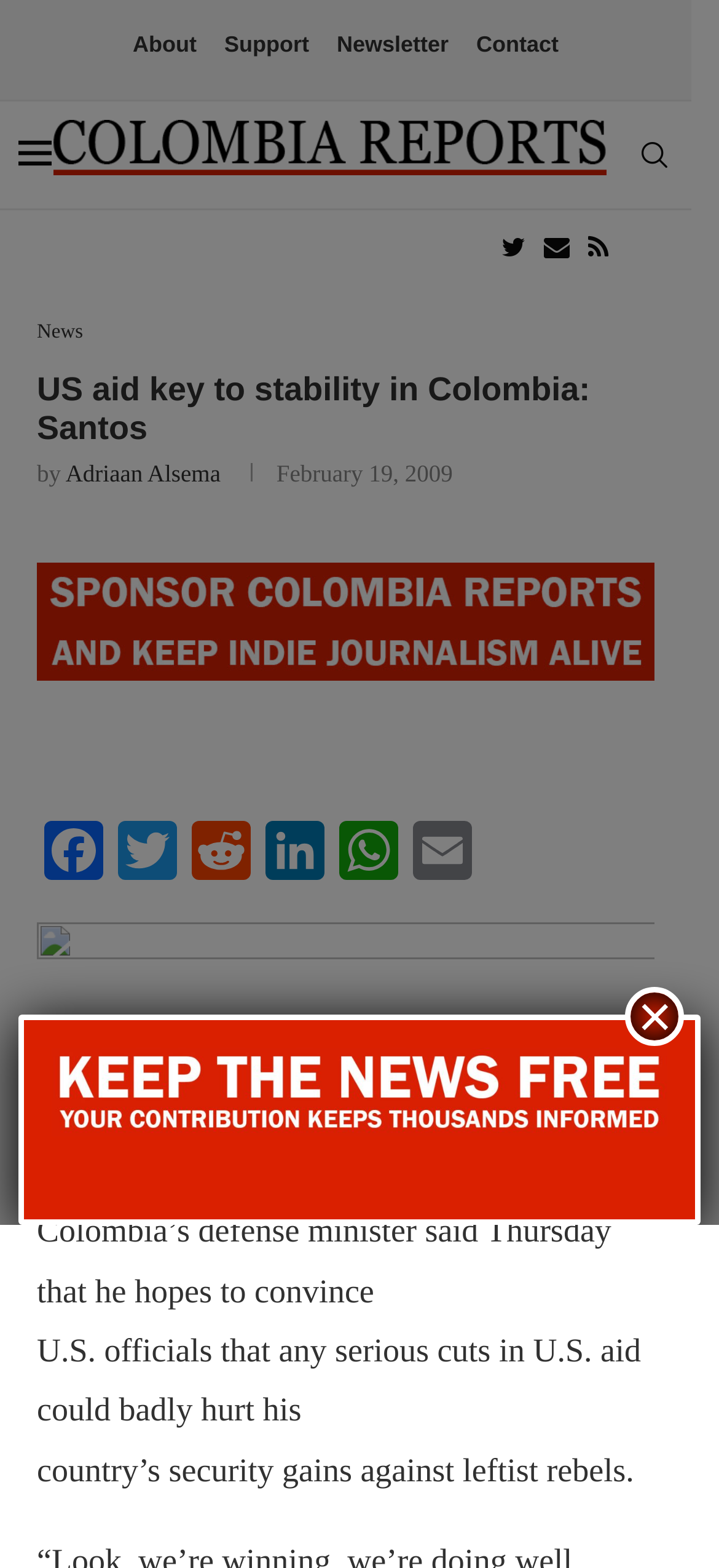Pinpoint the bounding box coordinates of the clickable area necessary to execute the following instruction: "Contact us". The coordinates should be given as four float numbers between 0 and 1, namely [left, top, right, bottom].

[0.662, 0.018, 0.777, 0.04]